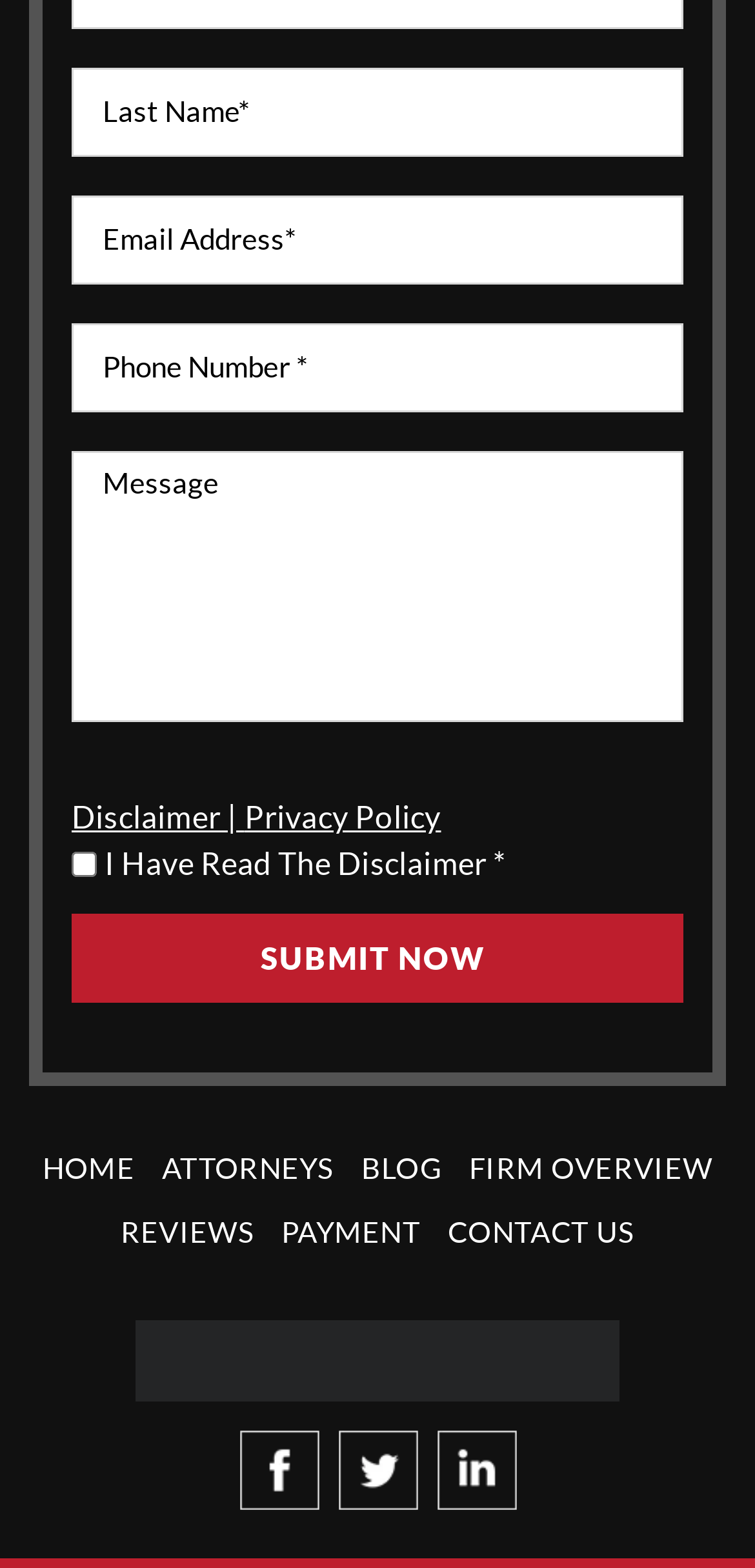Based on the image, please elaborate on the answer to the following question:
How many social media links are at the bottom?

I counted the number of social media links at the bottom of the page, which are Facebook, Twitter, and Linkedin.